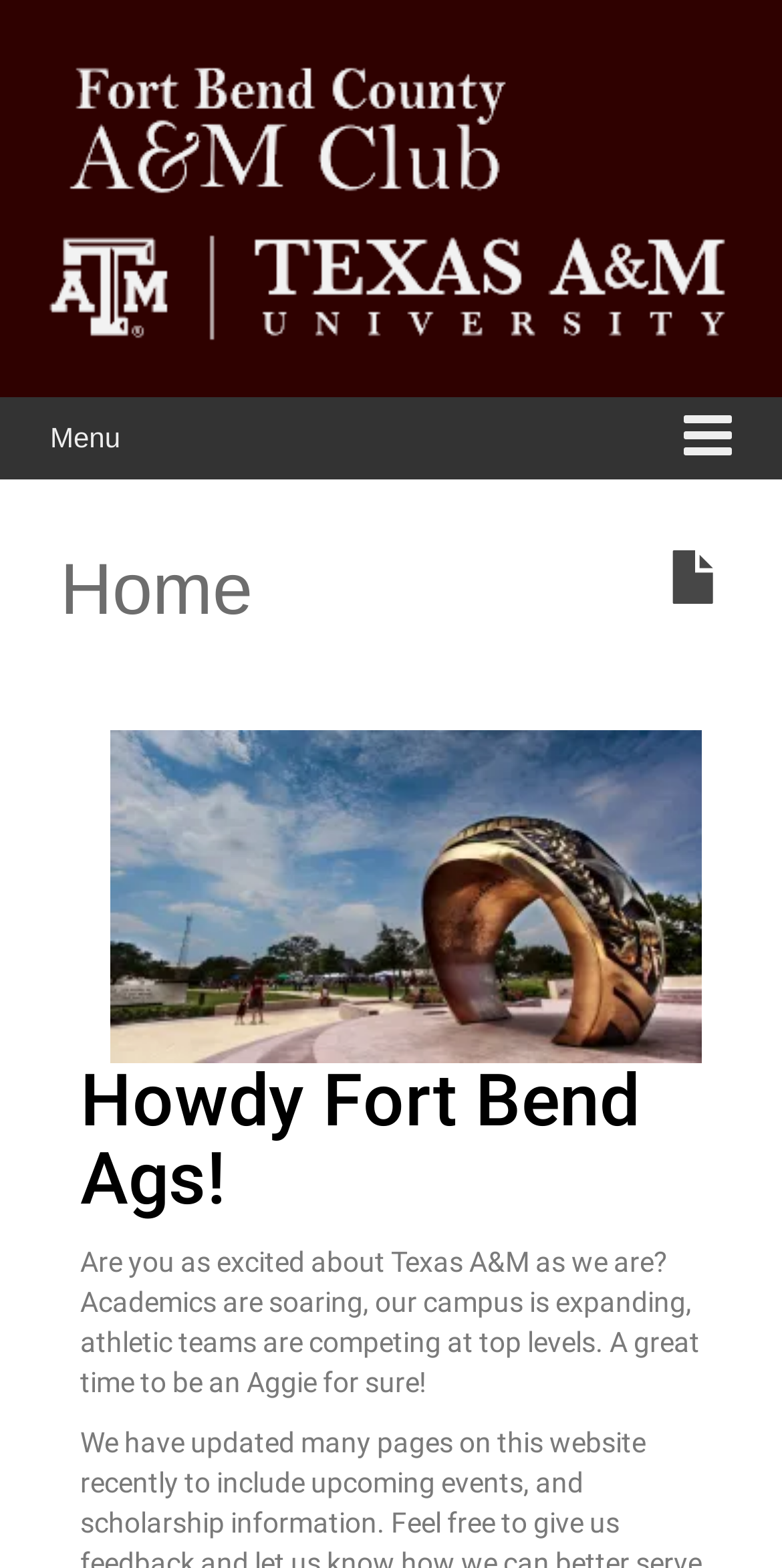Predict the bounding box of the UI element that fits this description: "title="Fort Bend County A&M Club"".

[0.038, 0.065, 0.682, 0.085]